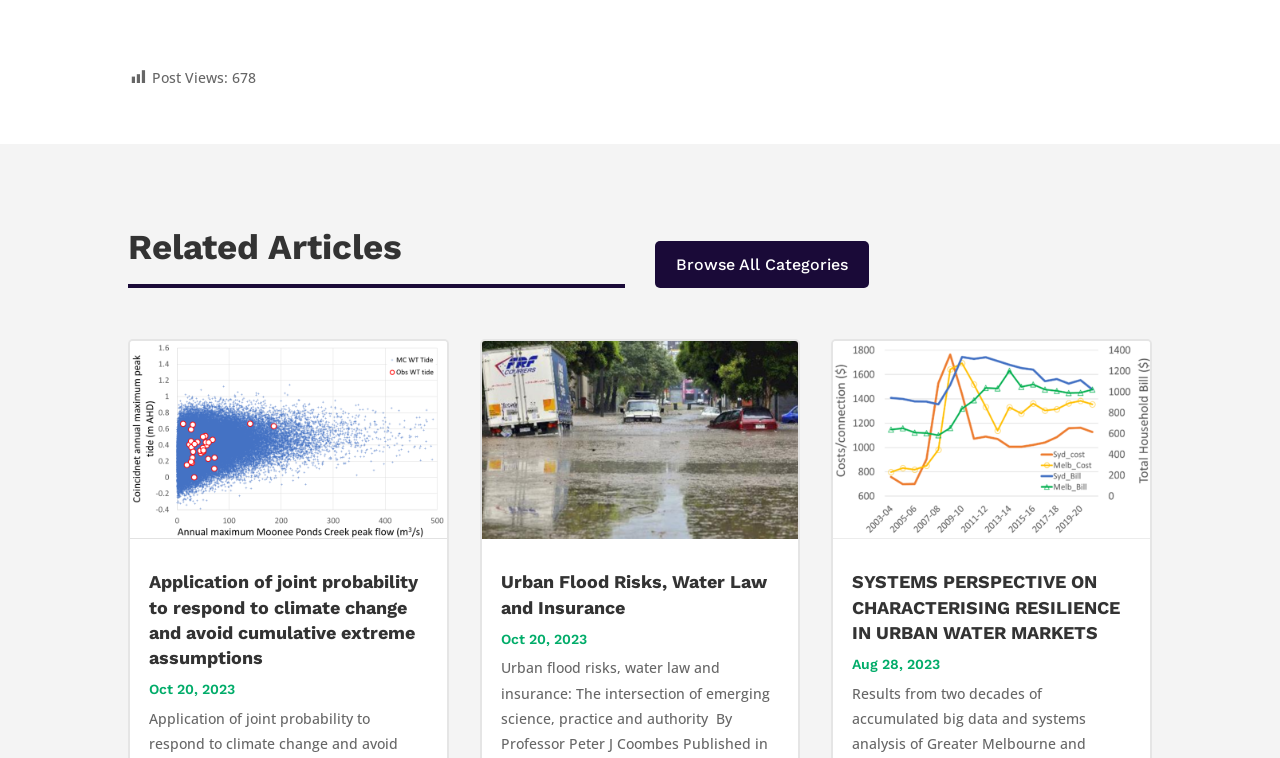What is the title of the first related article?
Please give a well-detailed answer to the question.

The first related article is listed under the 'Related Articles' heading, and its title is 'Application of joint probability to respond to climate change and avoid cumulative extreme assumptions'.